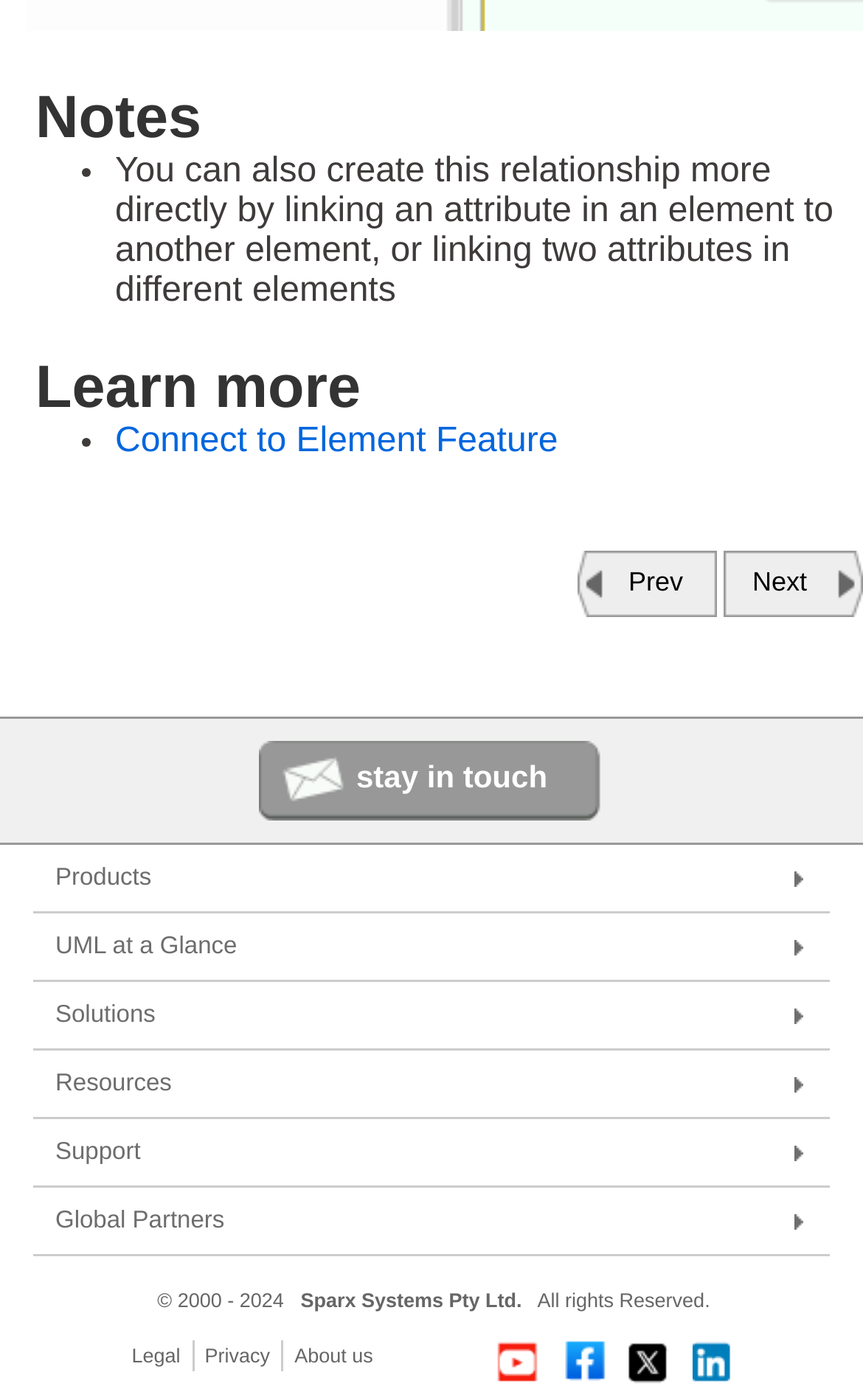Respond to the question with just a single word or phrase: 
How many links are there in the 'Resources' section?

4